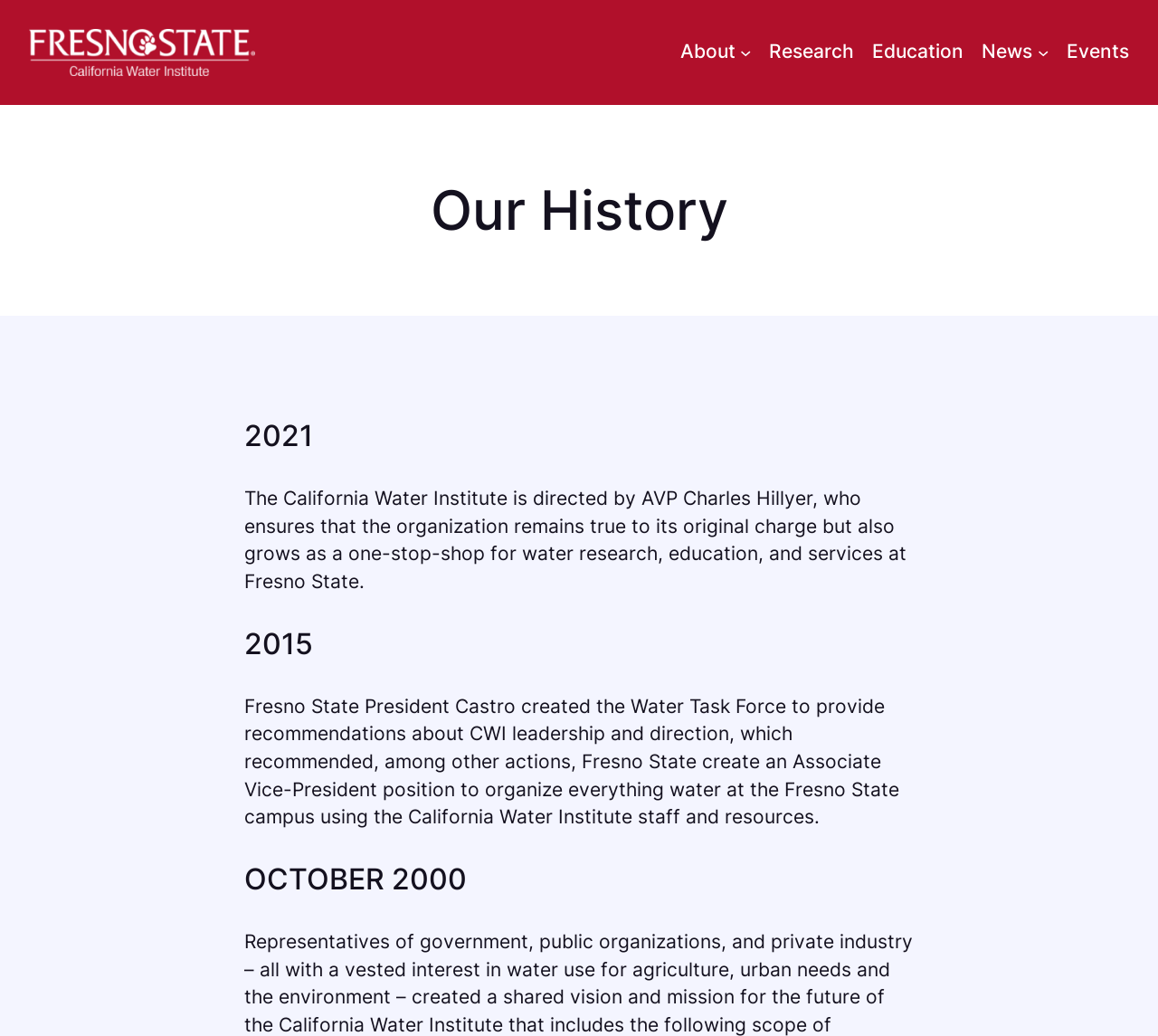Provide the bounding box coordinates of the HTML element this sentence describes: "Research". The bounding box coordinates consist of four float numbers between 0 and 1, i.e., [left, top, right, bottom].

[0.664, 0.037, 0.738, 0.064]